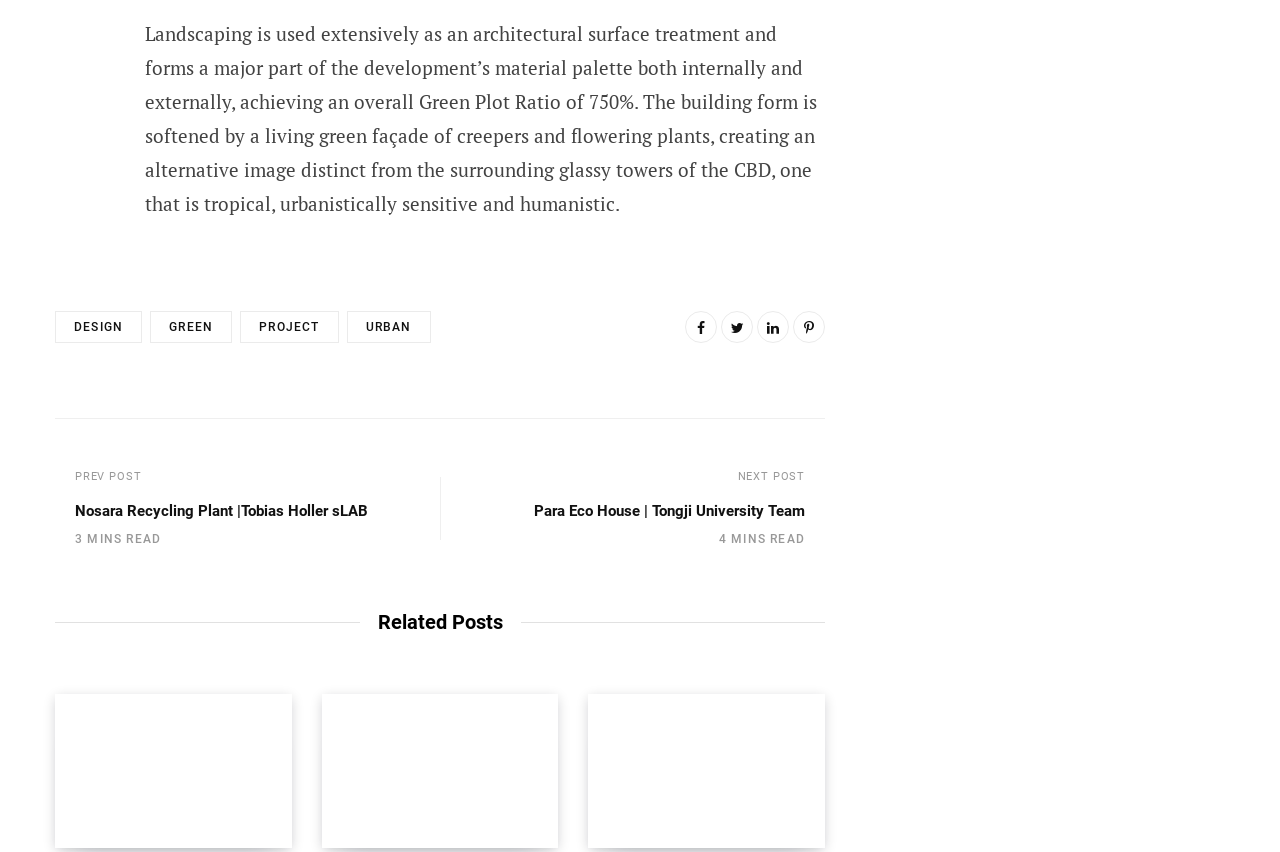Find the bounding box coordinates of the area to click in order to follow the instruction: "View the 'AIRICE Future Agriculture Town | PMT Partners Ltd.' related post".

[0.043, 0.815, 0.228, 0.995]